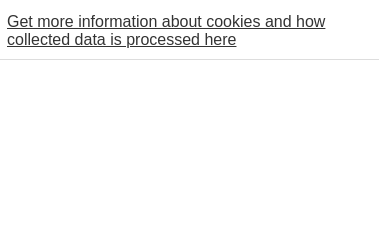What authority's website is this?
Answer the question with a detailed and thorough explanation.

The webpage is part of the website of the Norwegian Consumer Authority, which is responsible for ensuring that businesses comply with data privacy regulations and protecting consumer rights.